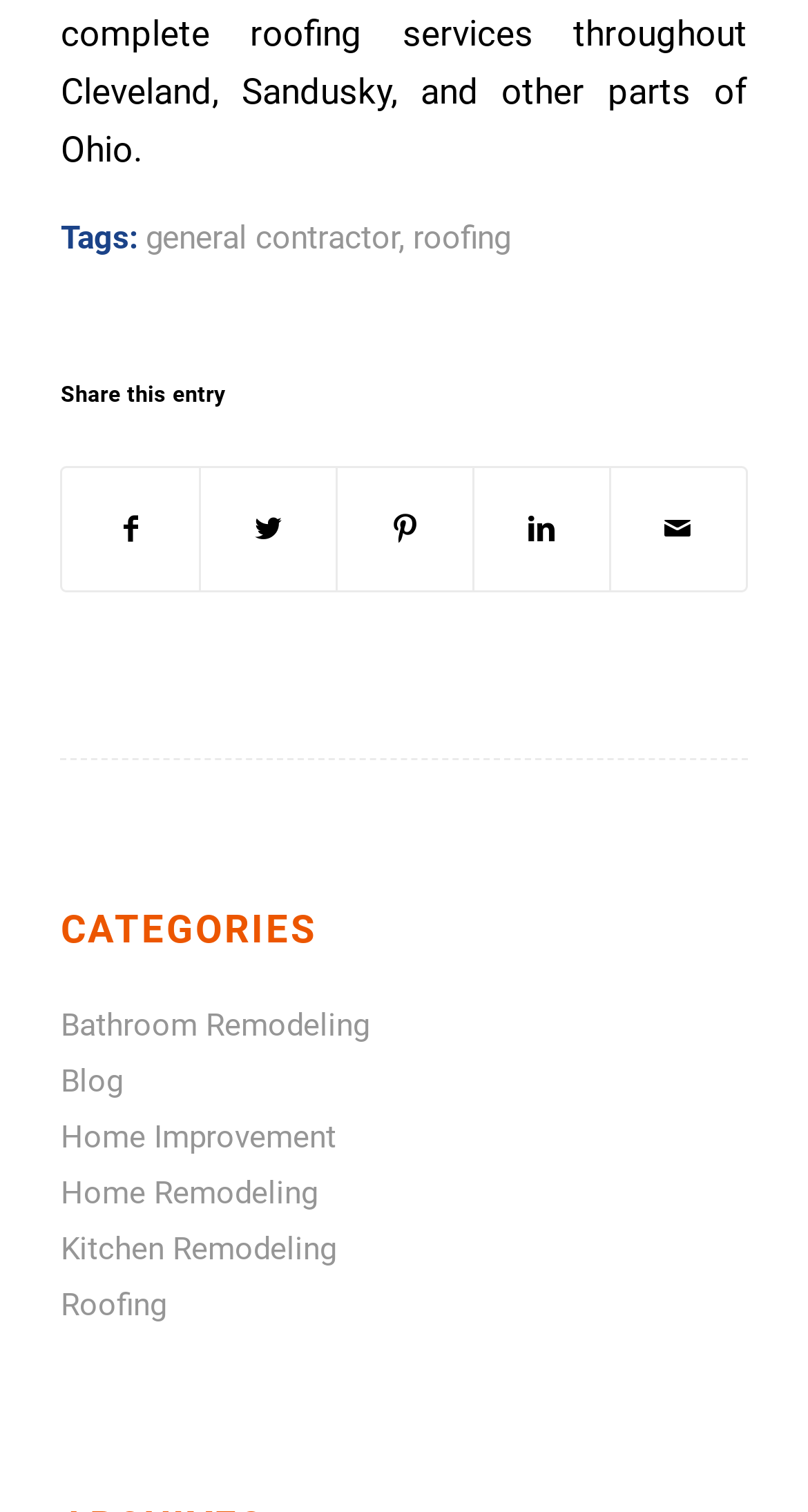Please find the bounding box coordinates of the element's region to be clicked to carry out this instruction: "Click on 'Roofing'".

[0.075, 0.851, 0.206, 0.875]